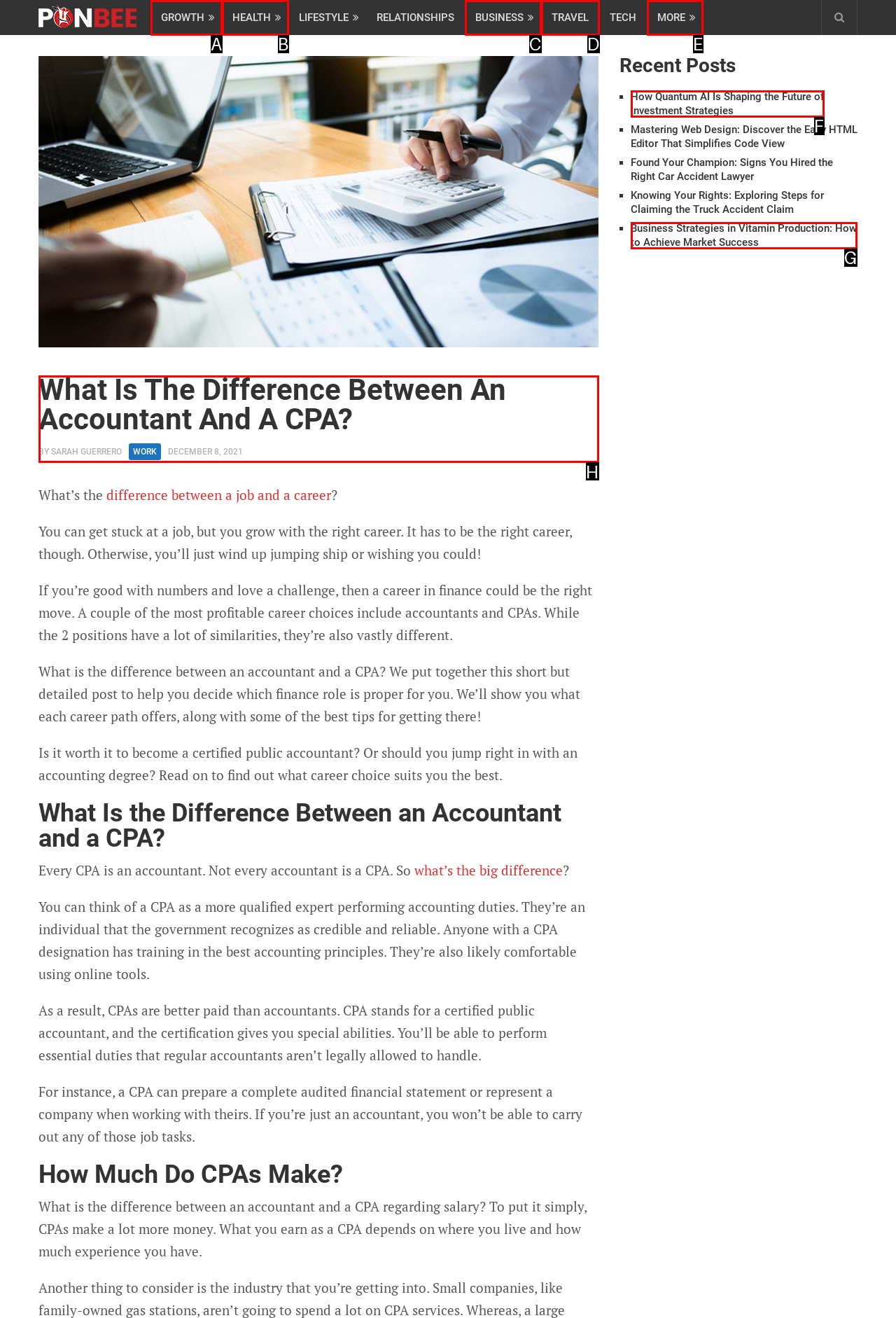Select the letter of the option that should be clicked to achieve the specified task: Read the article 'What Is The Difference Between An Accountant And A CPA?'. Respond with just the letter.

H